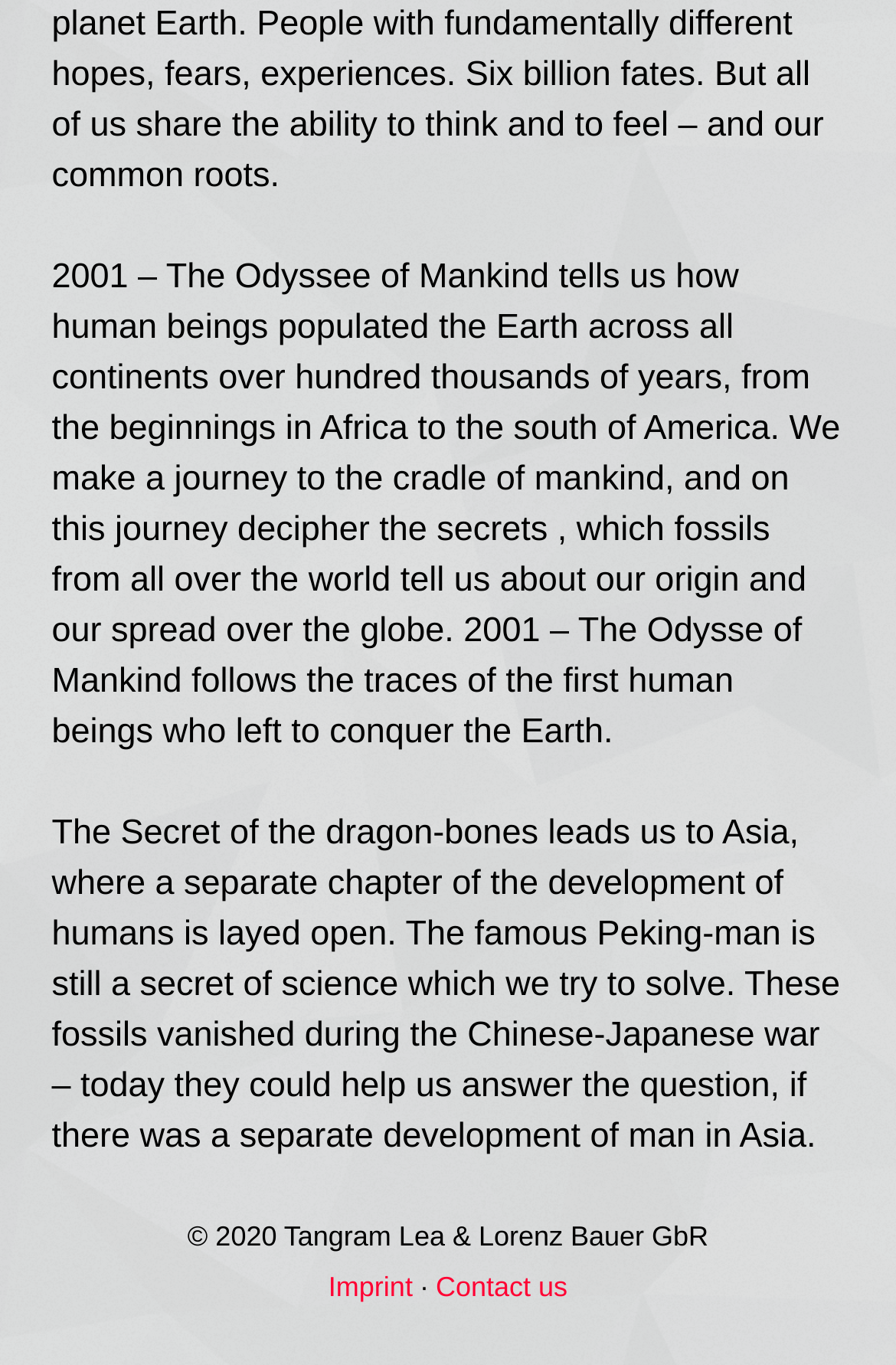Refer to the element description Imprint and identify the corresponding bounding box in the screenshot. Format the coordinates as (top-left x, top-left y, bottom-right x, bottom-right y) with values in the range of 0 to 1.

[0.367, 0.931, 0.461, 0.954]